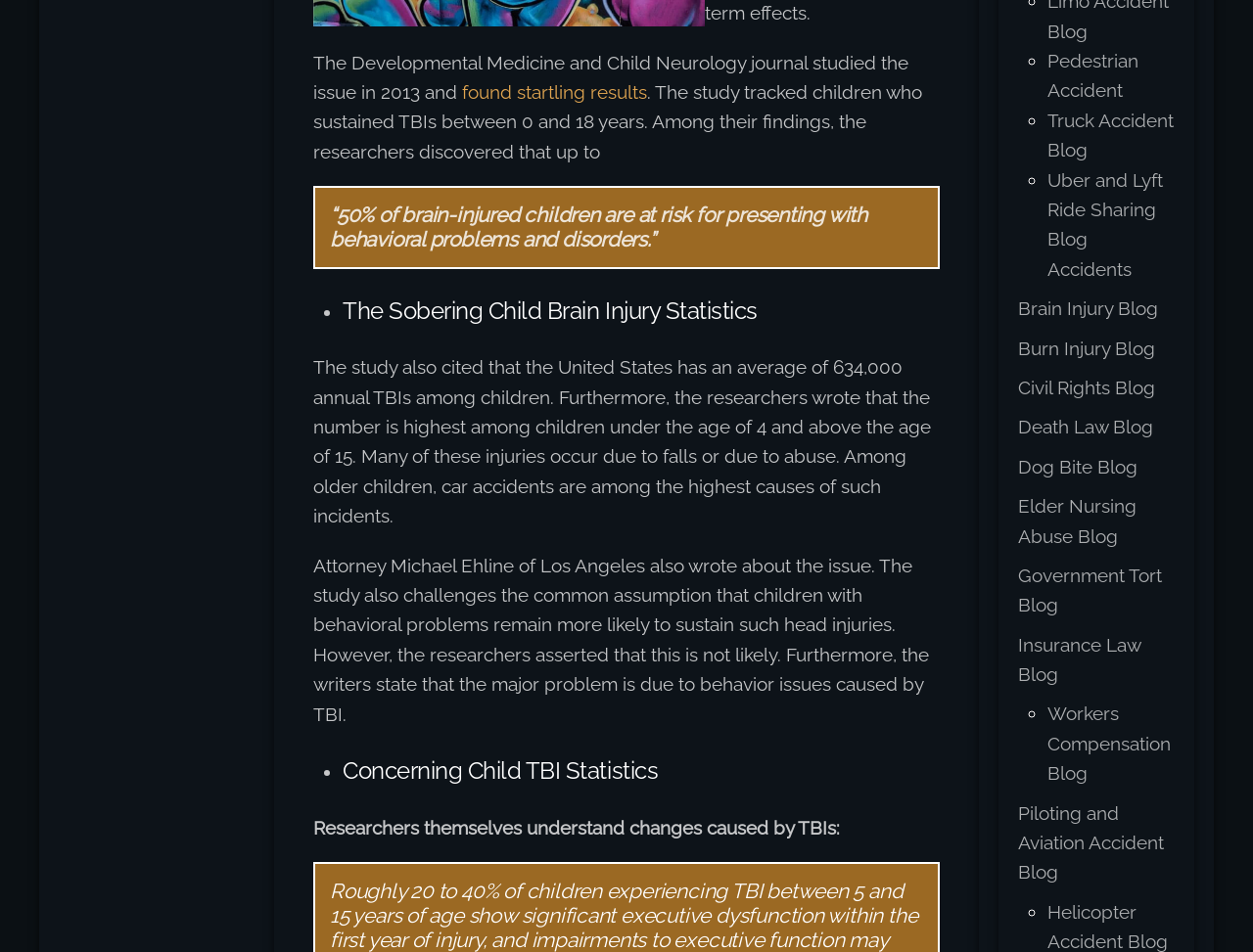Locate the bounding box coordinates of the element that should be clicked to execute the following instruction: "read the blockquote".

[0.25, 0.196, 0.75, 0.282]